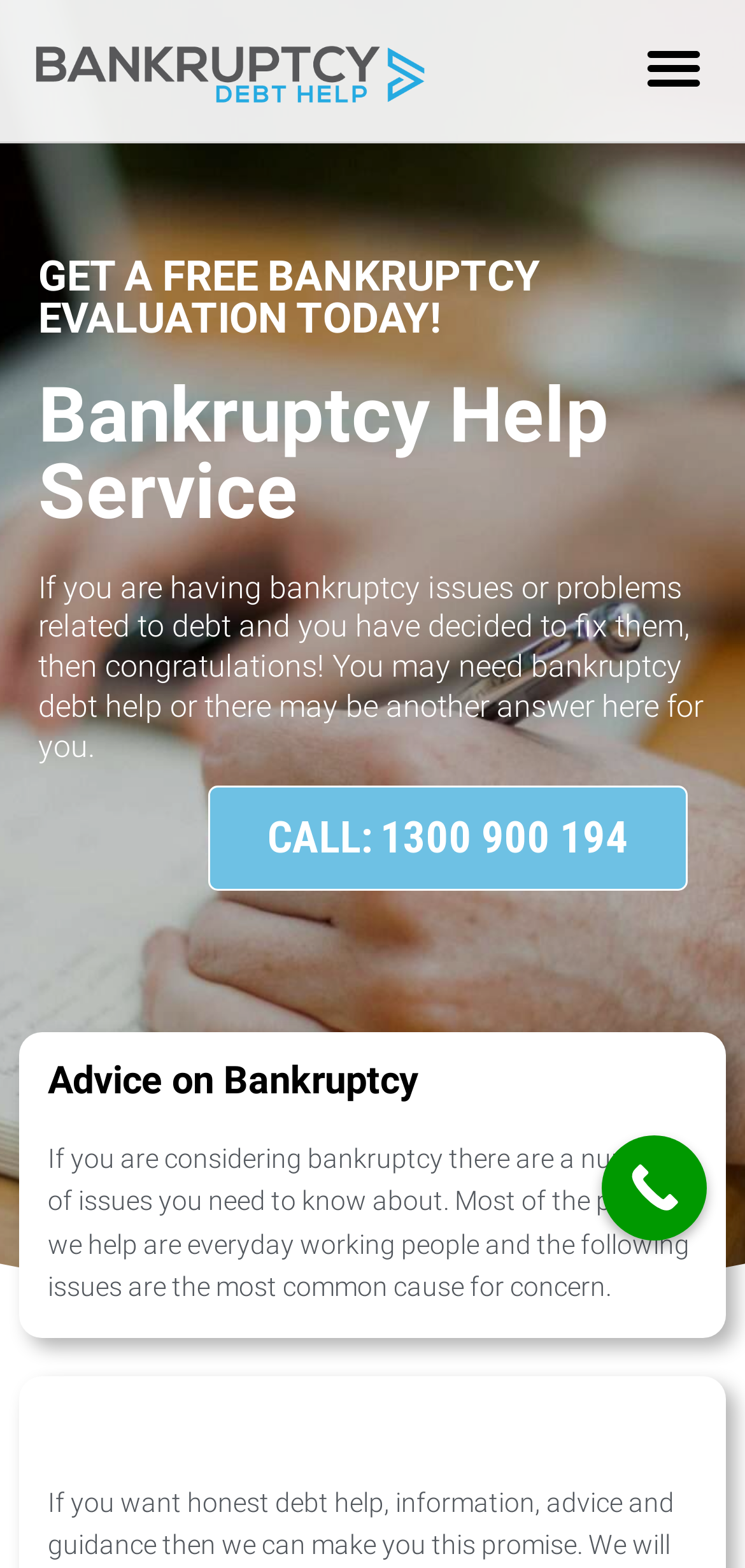What is the purpose of the website?
Look at the image and answer the question using a single word or phrase.

Bankruptcy debt help